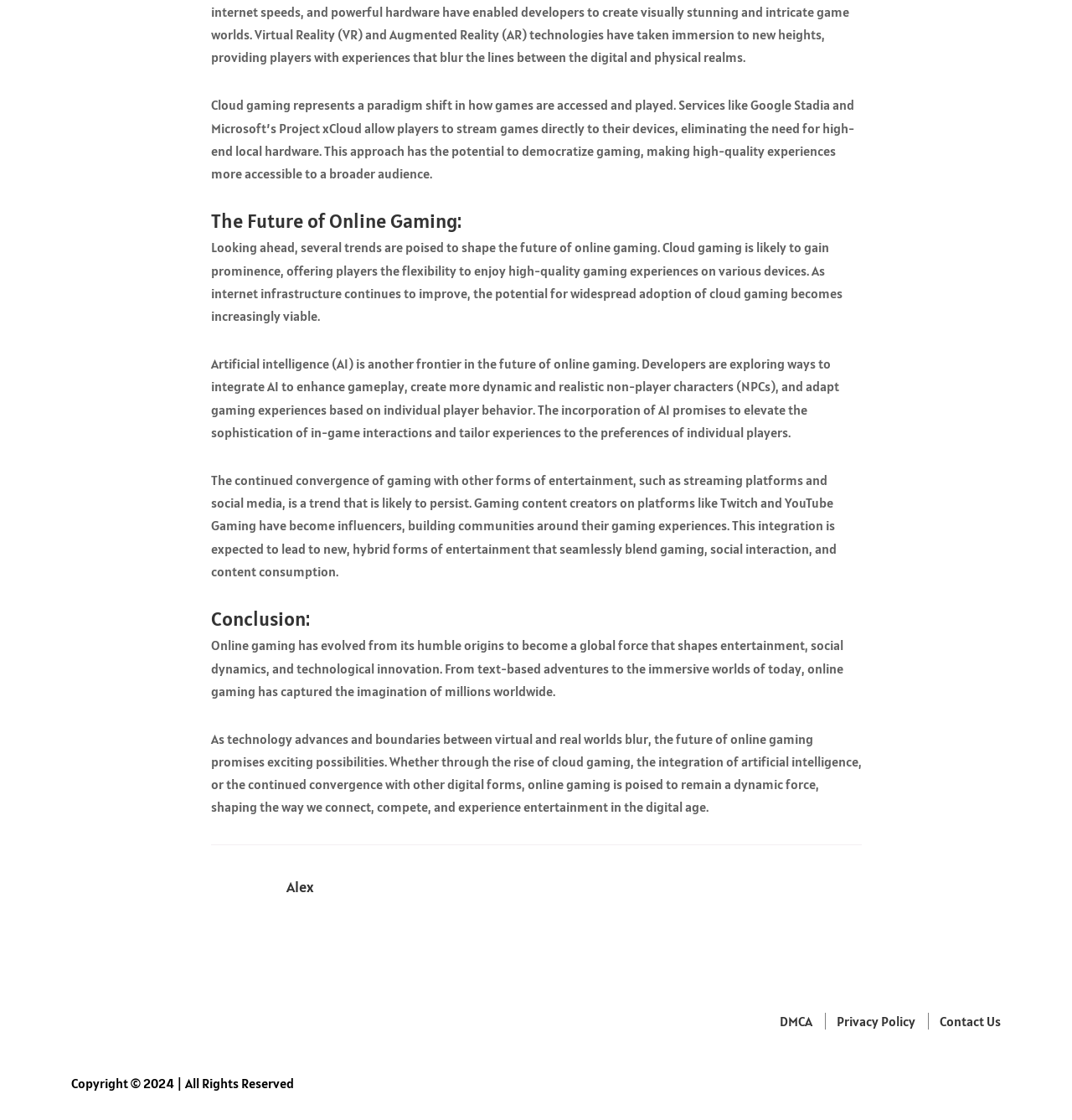What is the purpose of artificial intelligence in gaming?
Please interpret the details in the image and answer the question thoroughly.

According to the article, artificial intelligence is being explored to enhance gameplay, create more dynamic and realistic non-player characters, and adapt gaming experiences based on individual player behavior. This indicates that the purpose of artificial intelligence in gaming is to enhance the overall gaming experience.